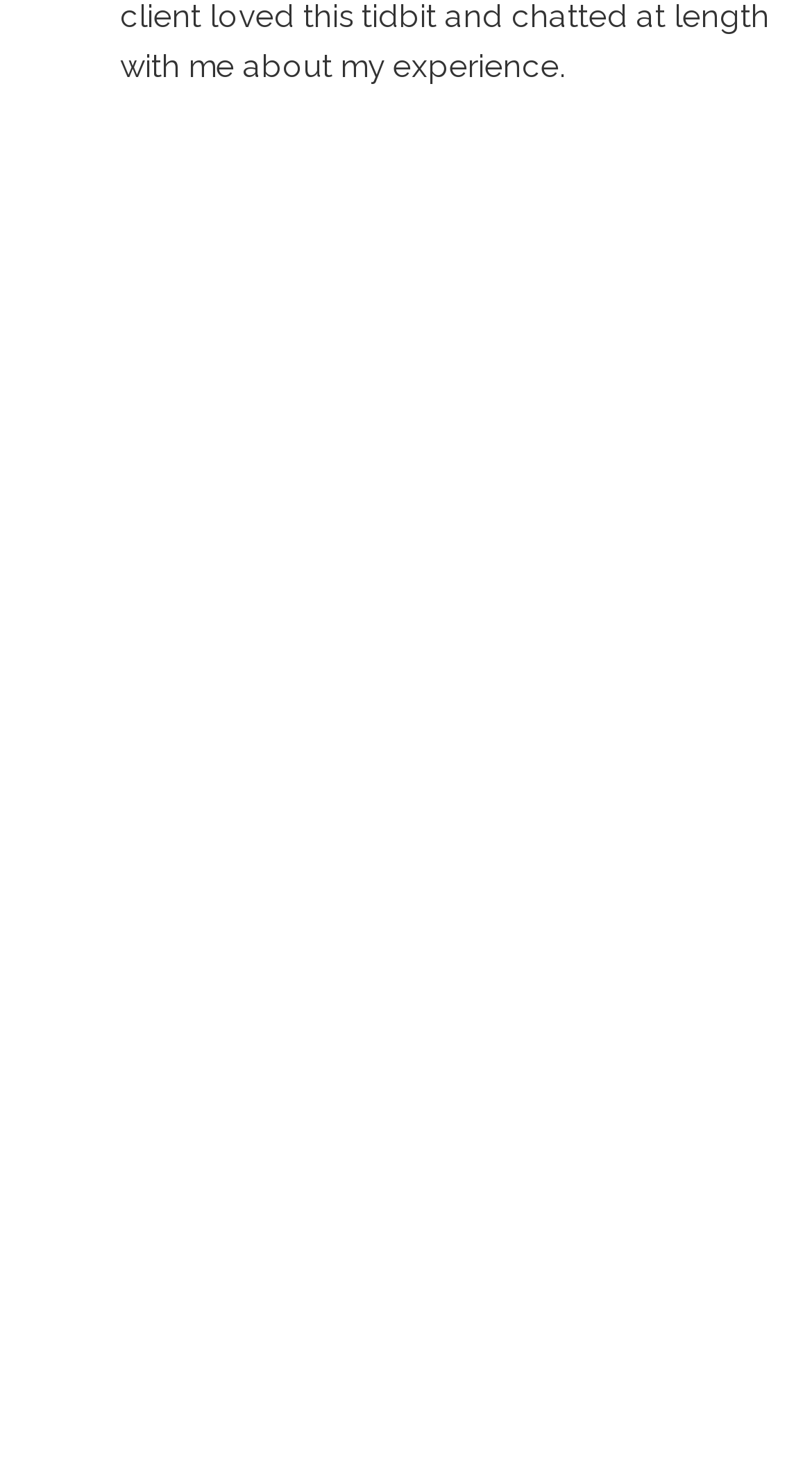Given the element description title="0210-DSCRamPromaster-0045-2", predict the bounding box coordinates for the UI element in the webpage screenshot. The format should be (top-left x, top-left y, bottom-right x, bottom-right y), and the values should be between 0 and 1.

[0.032, 0.293, 0.487, 0.482]